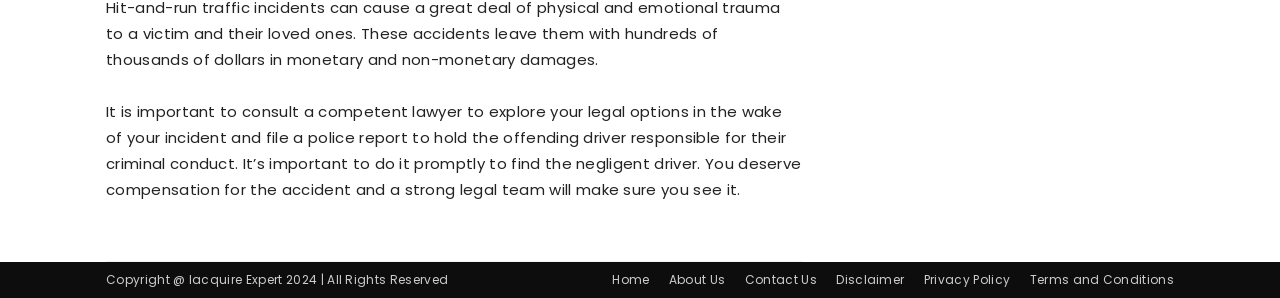Answer the following query concisely with a single word or phrase:
What is the content of the main text?

Importance of consulting a lawyer